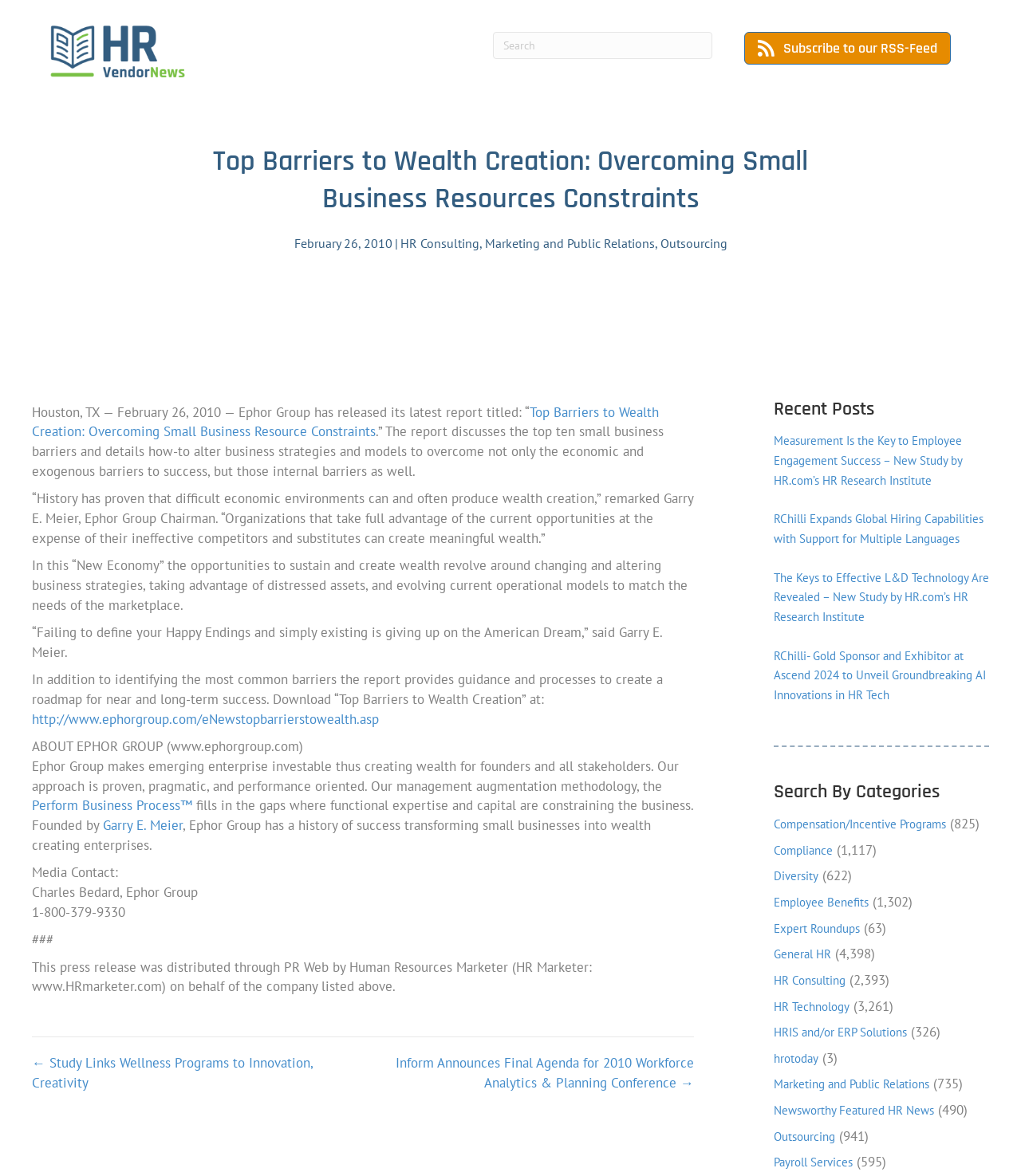Please identify the bounding box coordinates of the clickable area that will allow you to execute the instruction: "Search for something".

[0.483, 0.027, 0.698, 0.05]